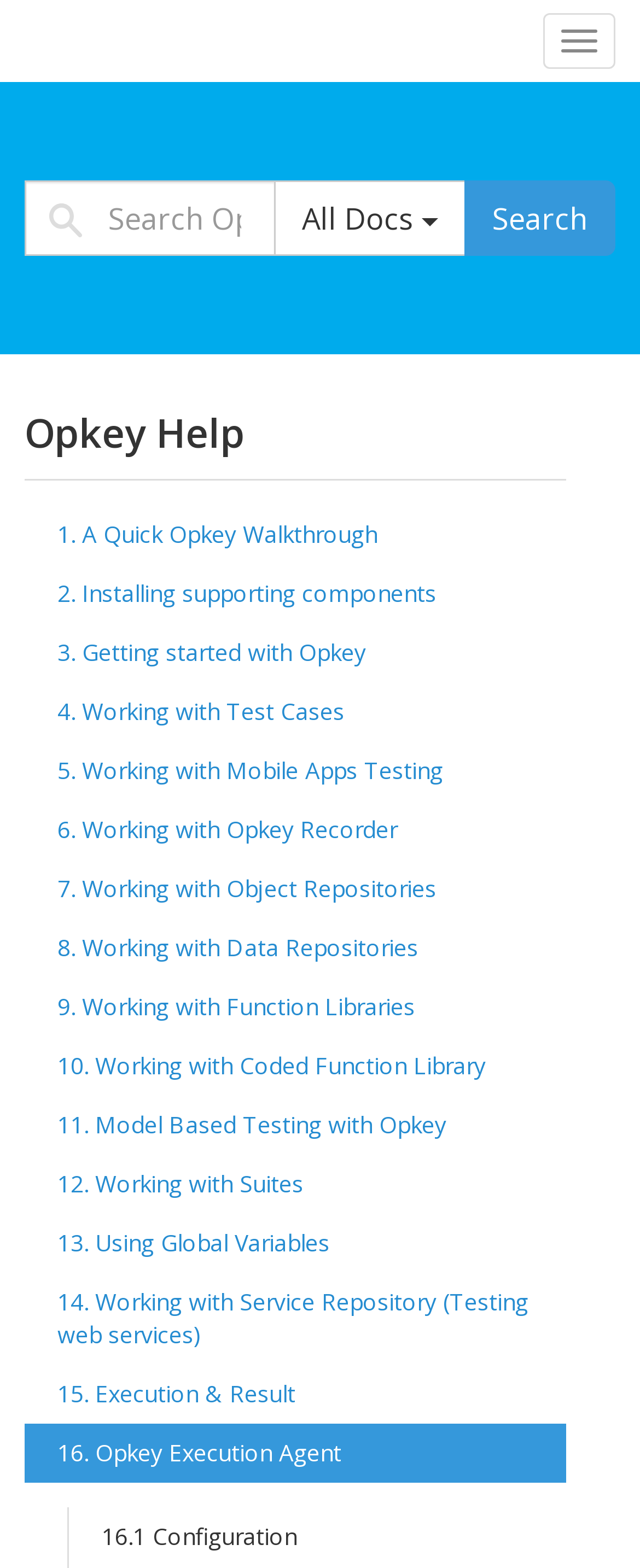Find and specify the bounding box coordinates that correspond to the clickable region for the instruction: "Search Opkey Help".

[0.038, 0.115, 0.431, 0.163]